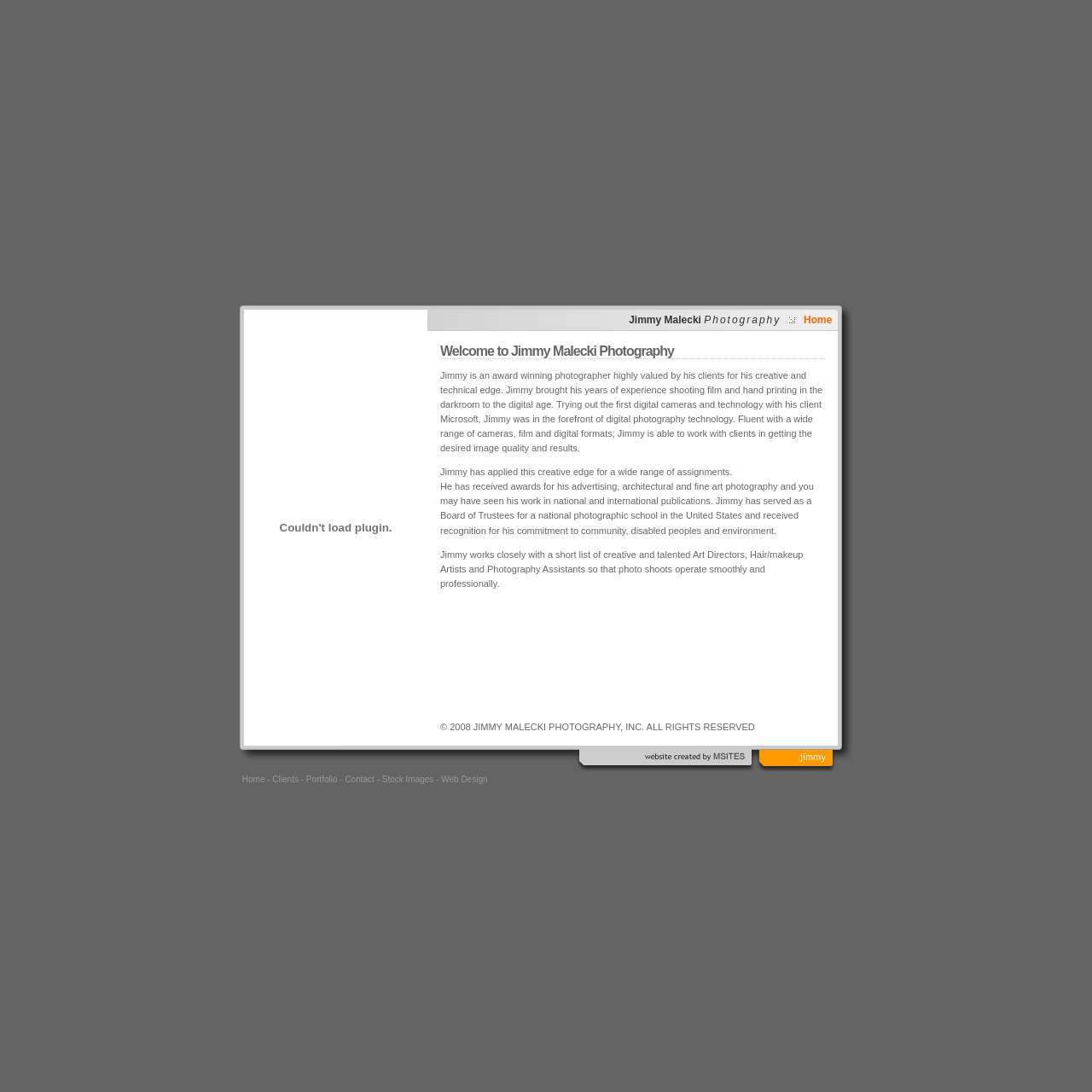Can you identify the bounding box coordinates of the clickable region needed to carry out this instruction: 'go to Clients'? The coordinates should be four float numbers within the range of 0 to 1, stated as [left, top, right, bottom].

[0.249, 0.709, 0.273, 0.718]